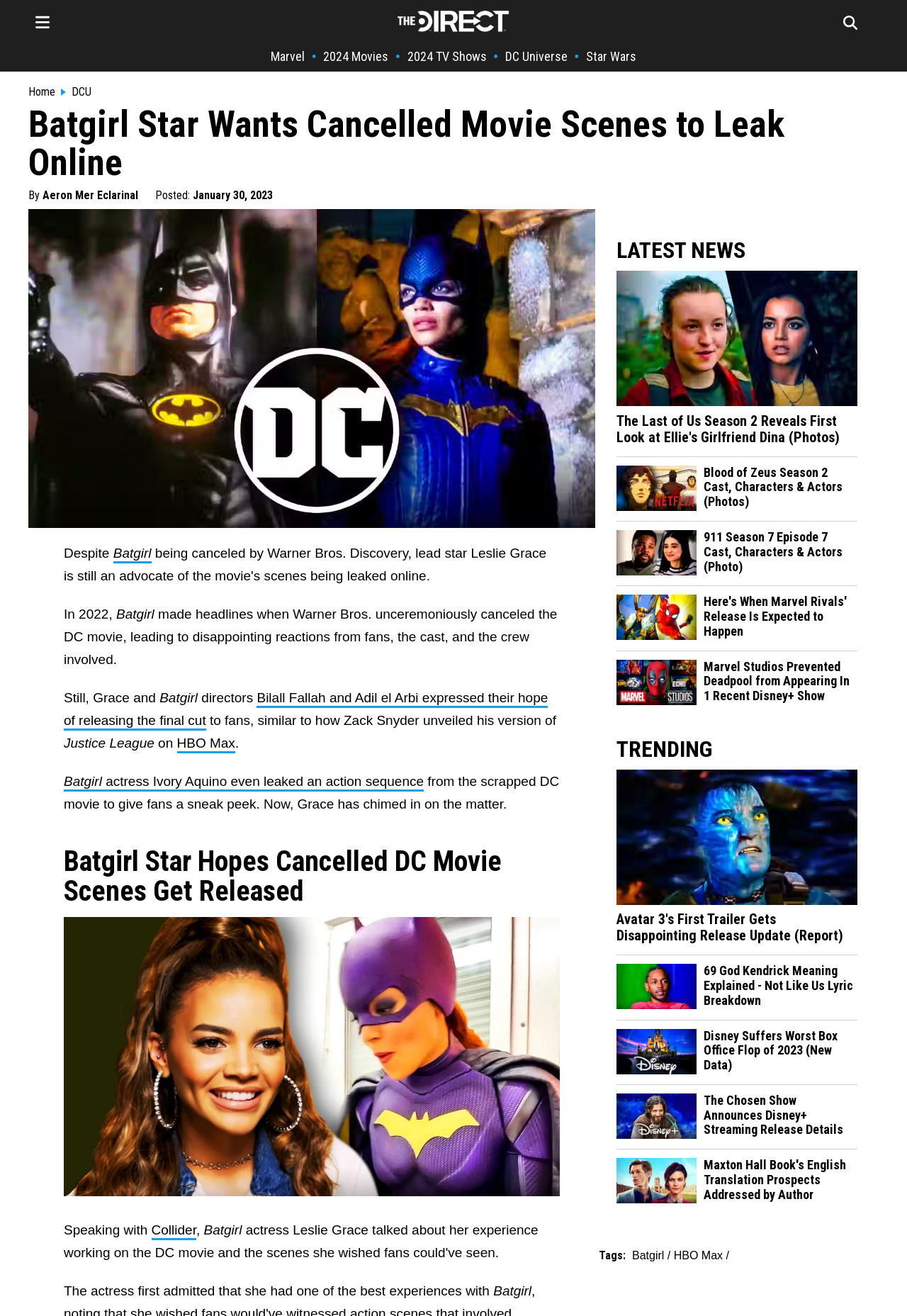Determine the main text heading of the webpage and provide its content.

Batgirl Star Wants Cancelled Movie Scenes to Leak Online